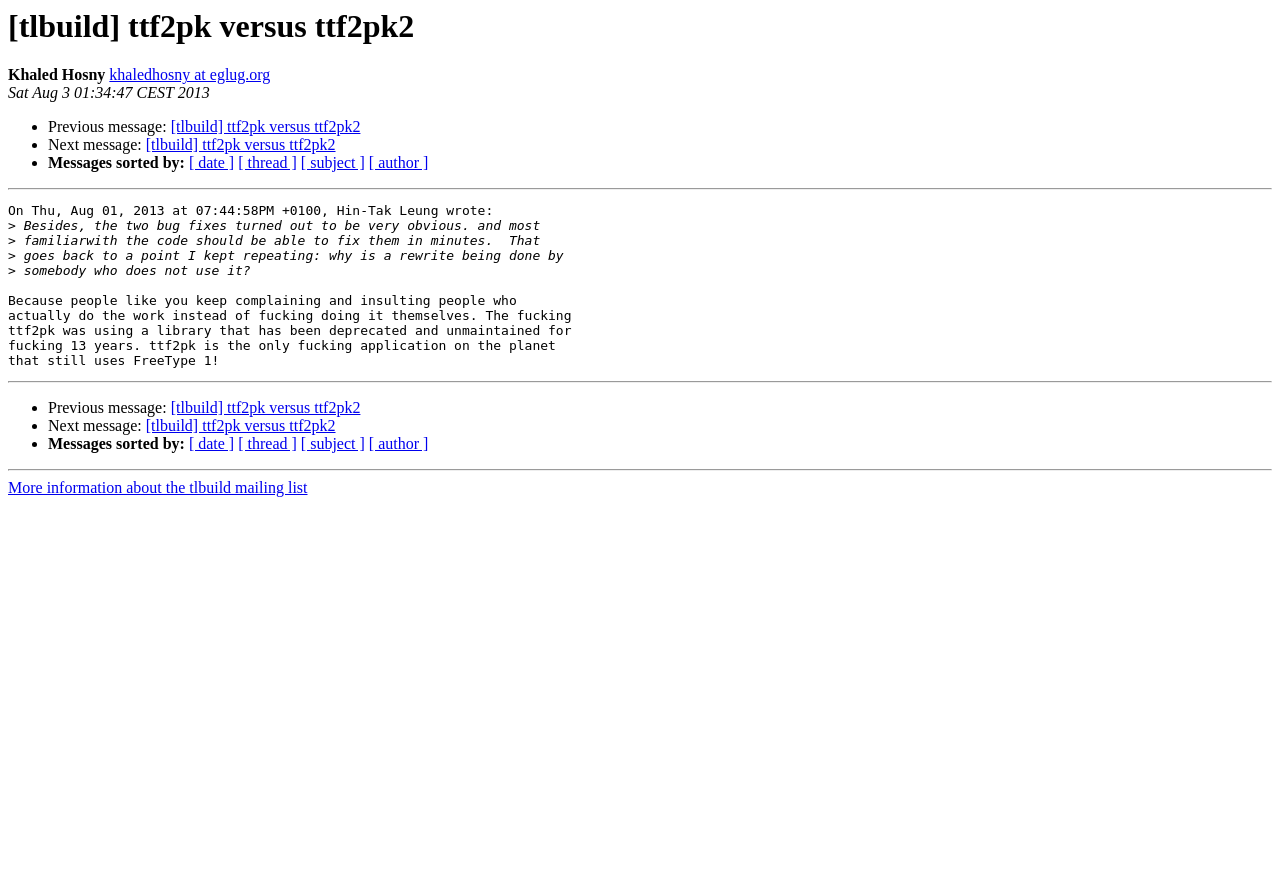Identify the bounding box coordinates of the element that should be clicked to fulfill this task: "Click the 'Need a Bug Sweep?' link". The coordinates should be provided as four float numbers between 0 and 1, i.e., [left, top, right, bottom].

None